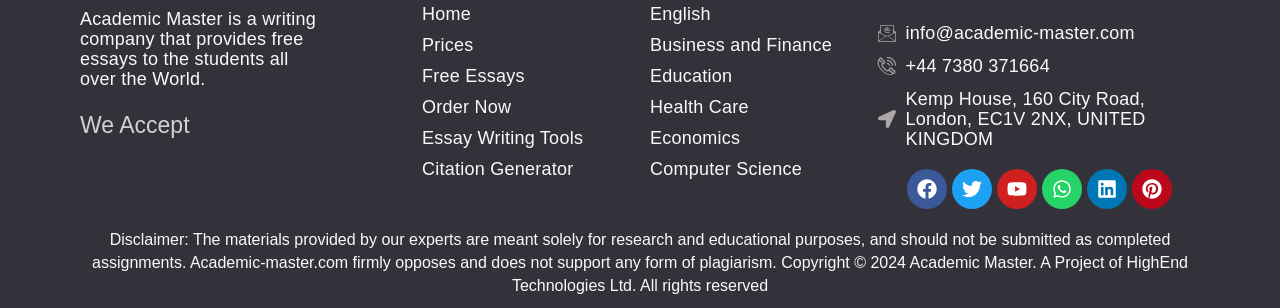Using the description: "Business and Finance", determine the UI element's bounding box coordinates. Ensure the coordinates are in the format of four float numbers between 0 and 1, i.e., [left, top, right, bottom].

[0.508, 0.111, 0.67, 0.183]